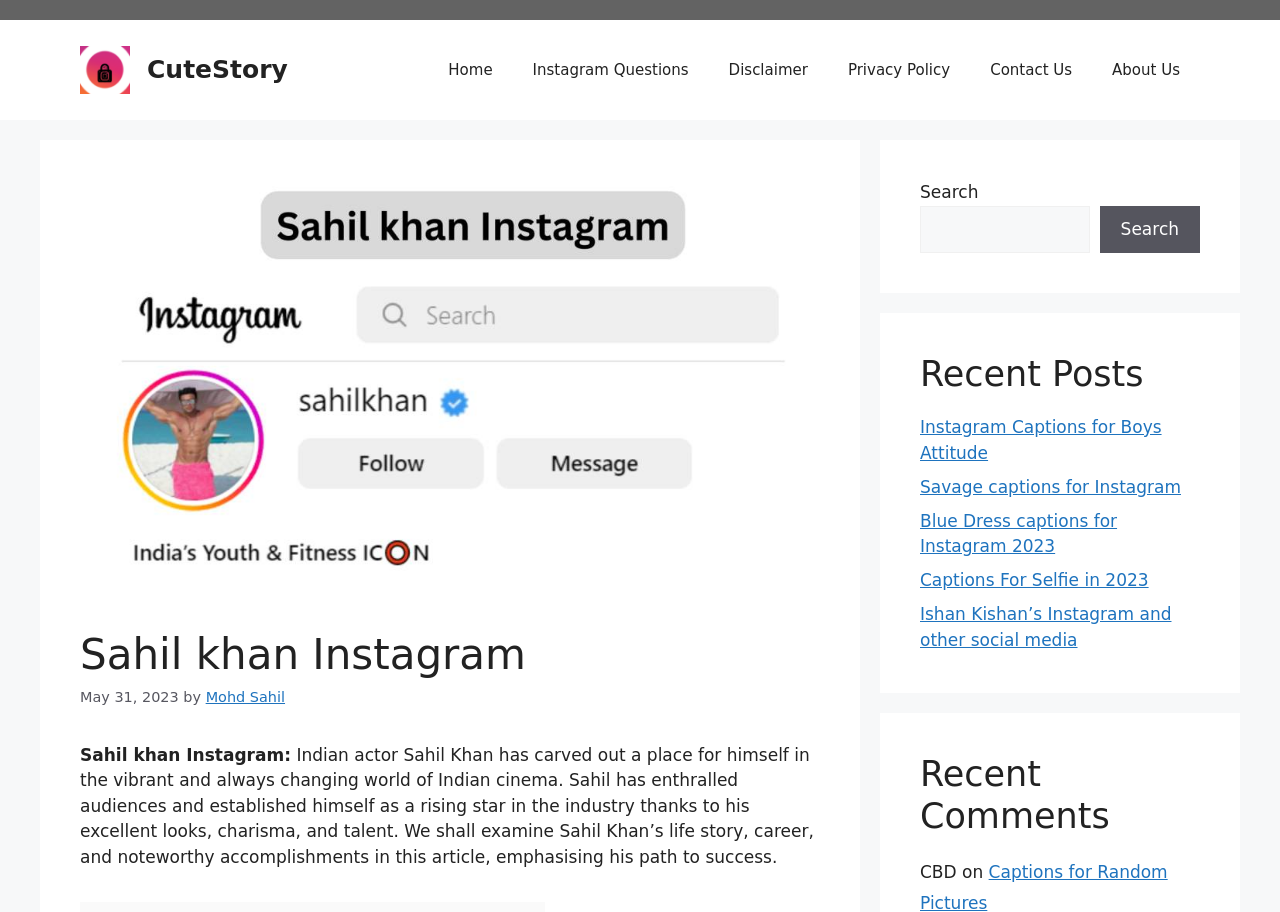Find the bounding box coordinates for the area you need to click to carry out the instruction: "Search for something". The coordinates should be four float numbers between 0 and 1, indicated as [left, top, right, bottom].

[0.719, 0.225, 0.851, 0.277]